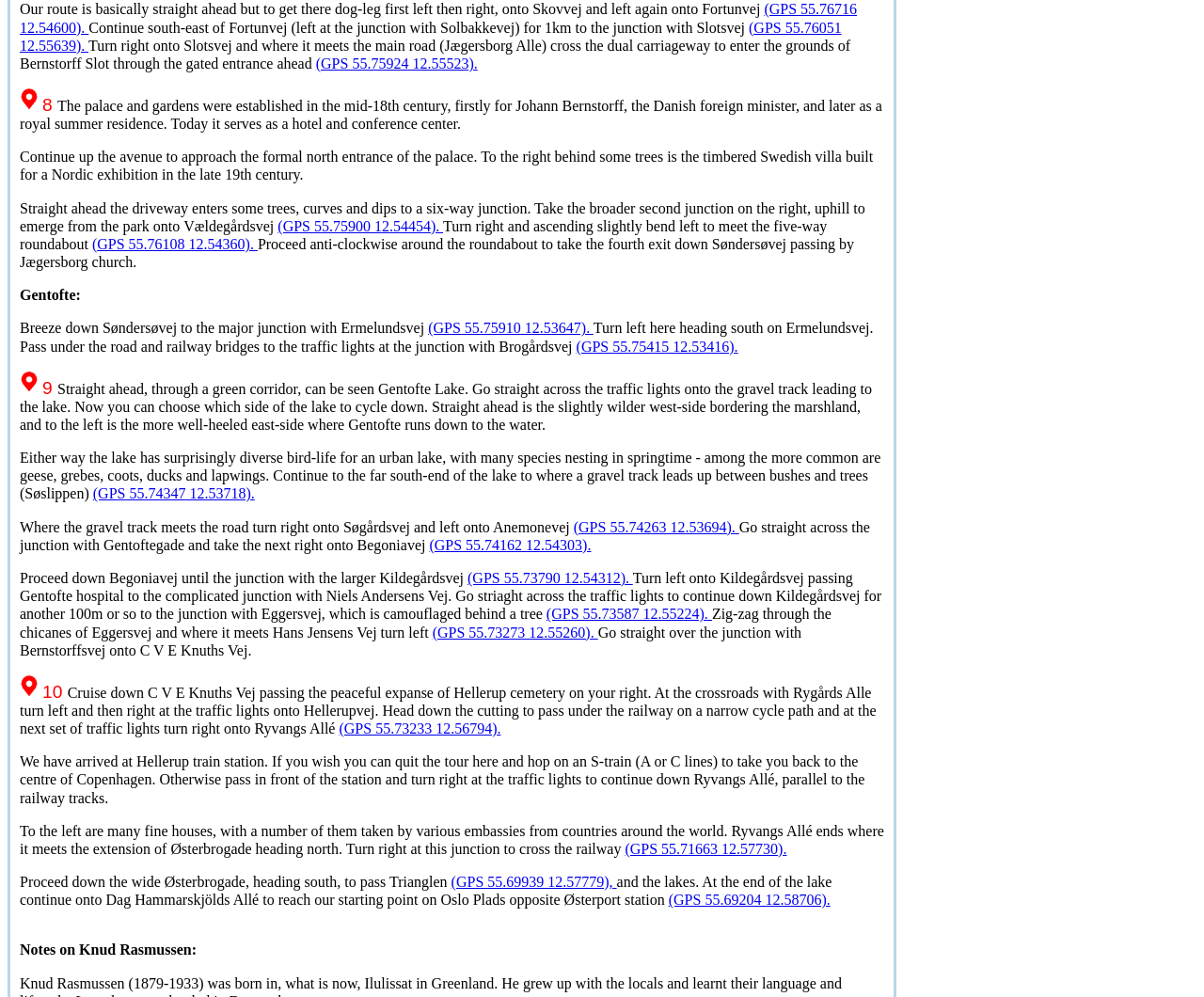Determine the bounding box coordinates of the clickable region to carry out the instruction: "View the image of POI".

[0.016, 0.088, 0.032, 0.111]